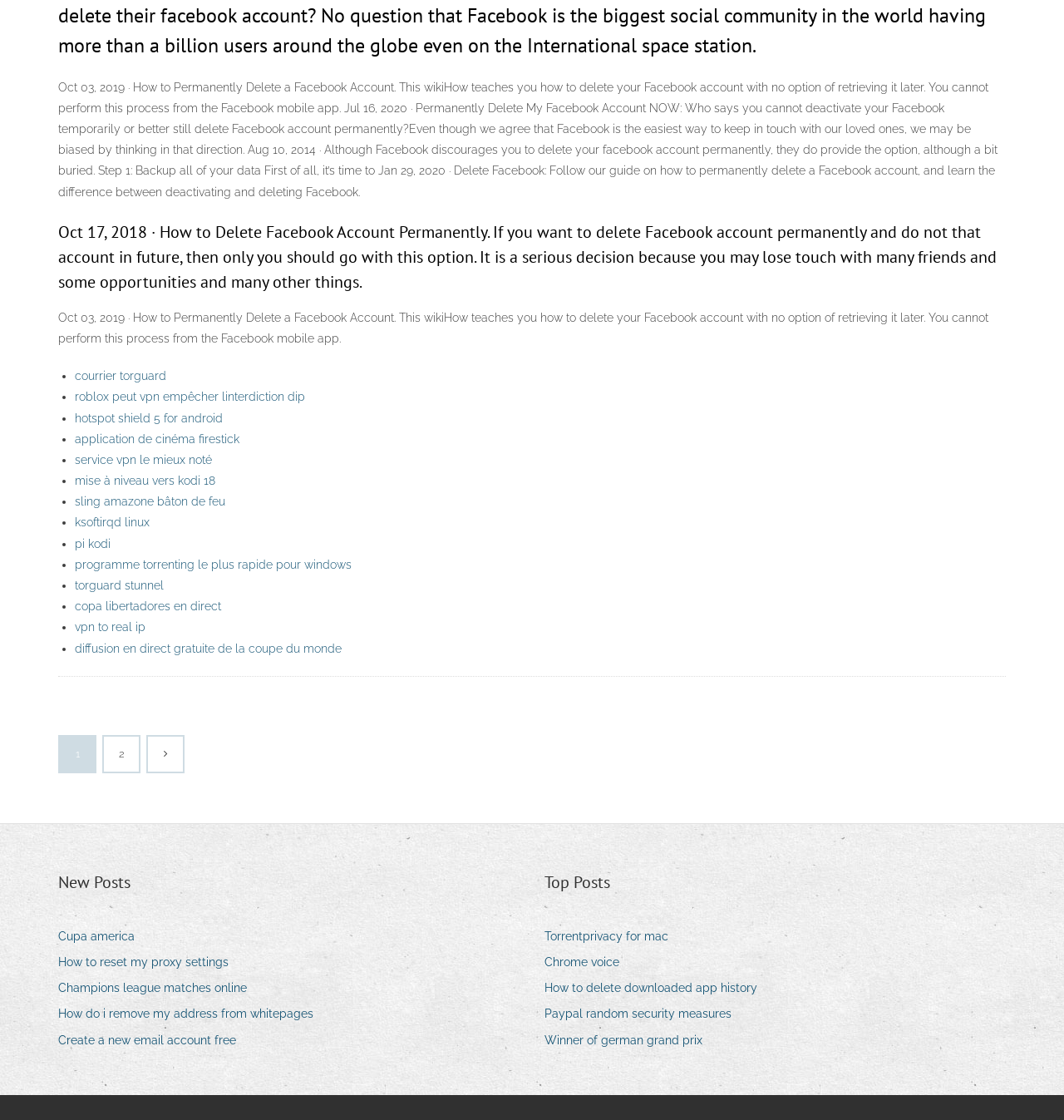Show the bounding box coordinates for the HTML element as described: "Chrome voice".

[0.512, 0.849, 0.594, 0.869]